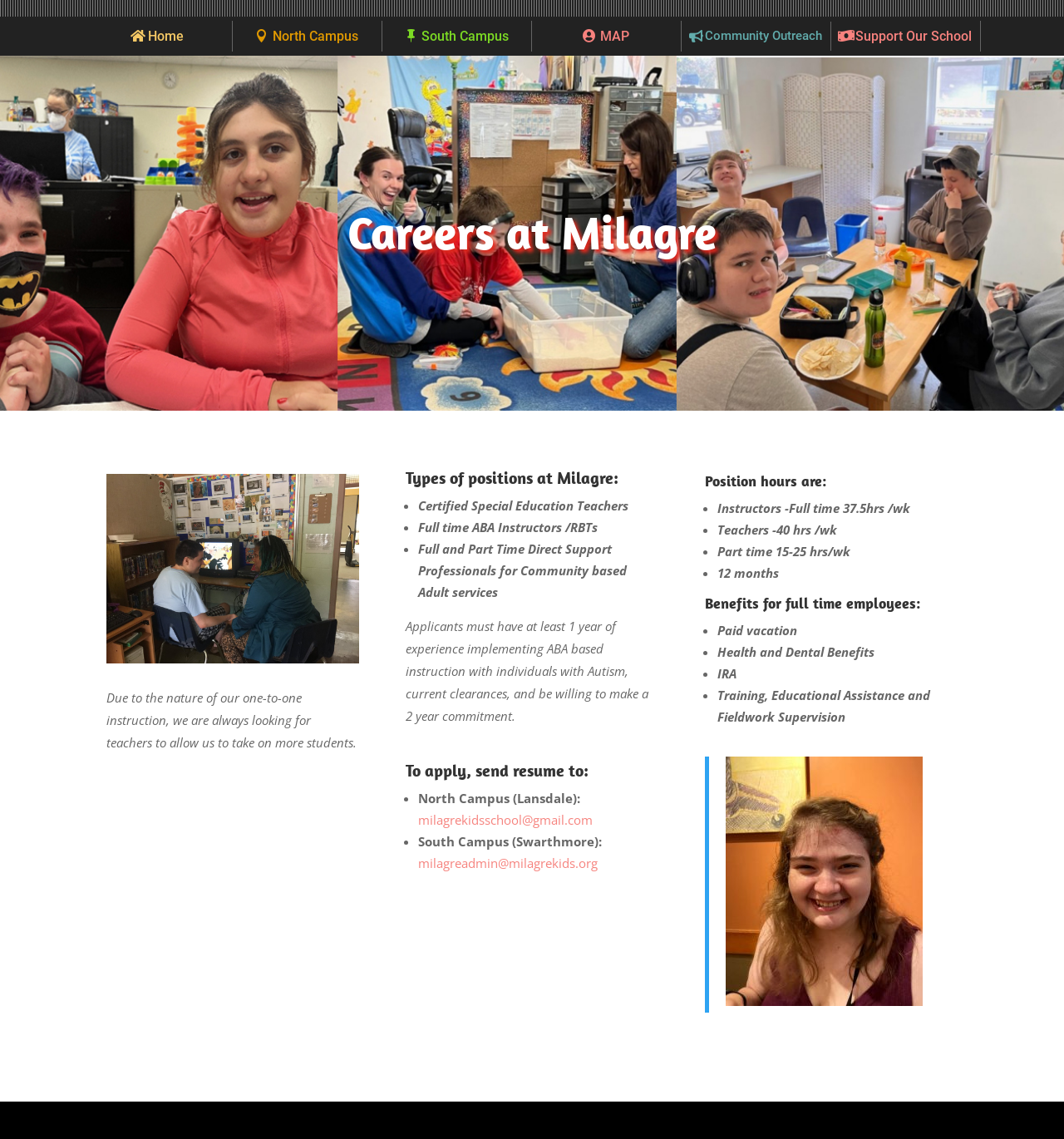Show me the bounding box coordinates of the clickable region to achieve the task as per the instruction: "Click Home".

[0.078, 0.018, 0.218, 0.045]